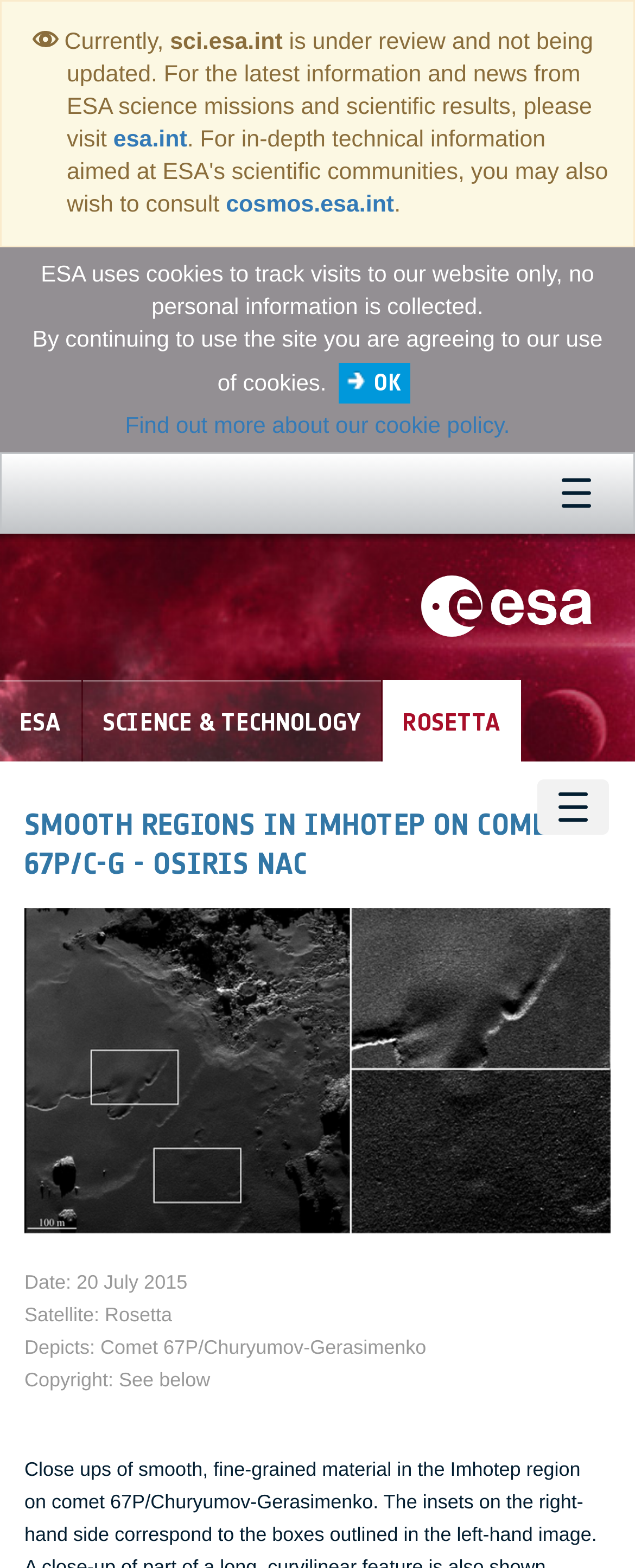Please determine the bounding box coordinates of the section I need to click to accomplish this instruction: "Go to the SCIENCE & TECHNOLOGY page".

[0.131, 0.434, 0.6, 0.487]